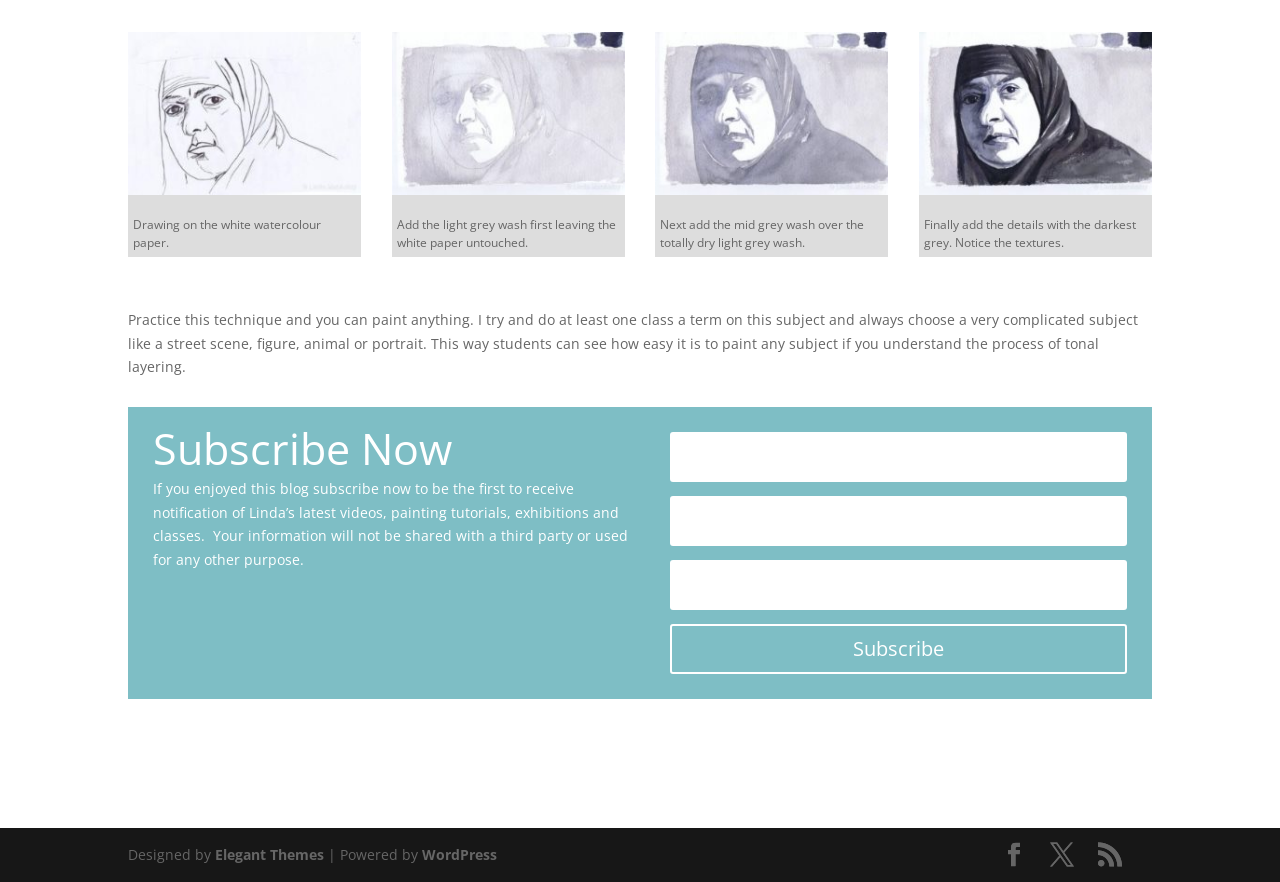Highlight the bounding box of the UI element that corresponds to this description: "name="et_pb_signup_lastname" placeholder="Last Name"".

[0.523, 0.563, 0.88, 0.619]